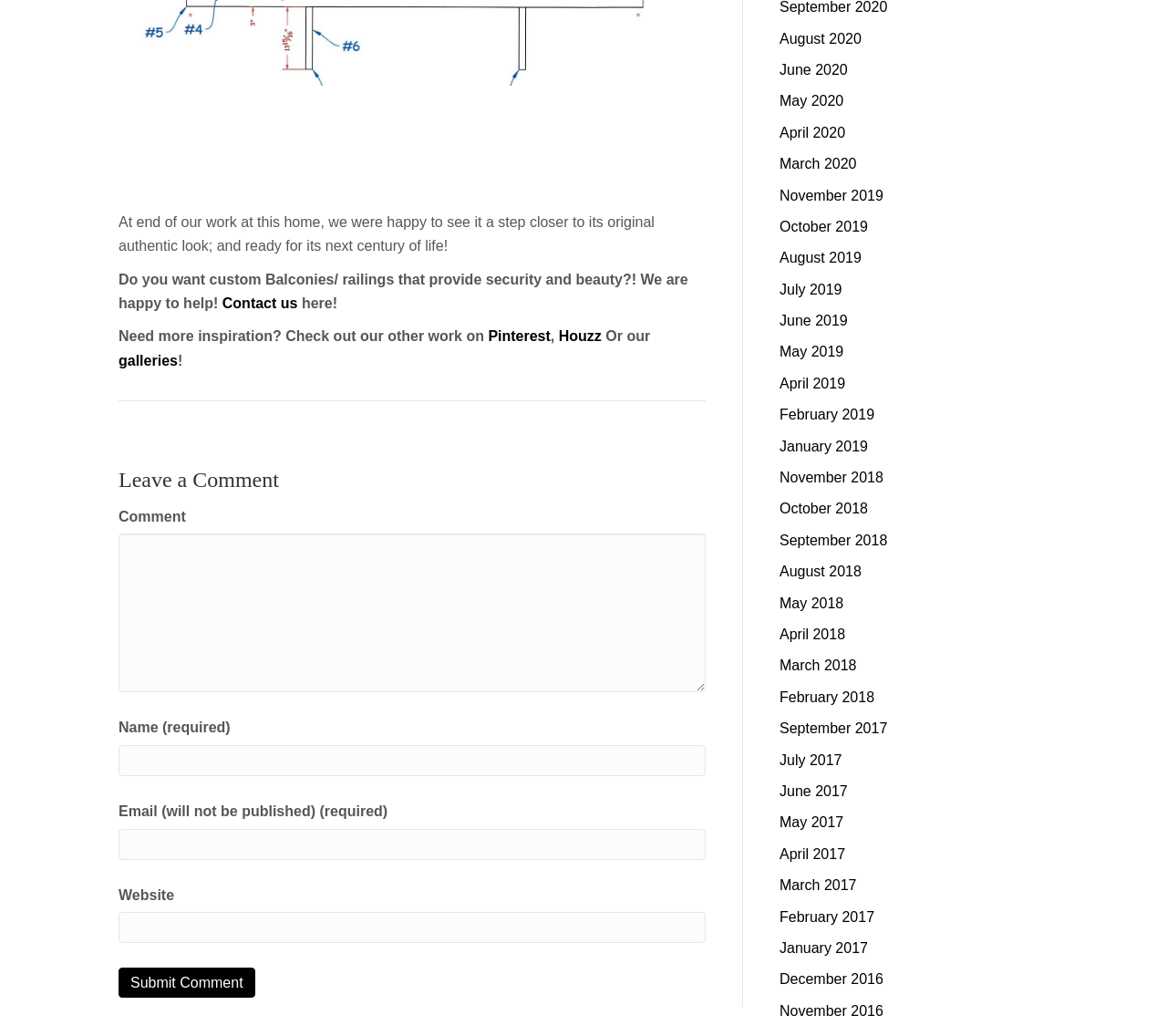Given the webpage screenshot and the description, determine the bounding box coordinates (top-left x, top-left y, bottom-right x, bottom-right y) that define the location of the UI element matching this description: parent_node: Comment name="url"

[0.102, 0.881, 0.605, 0.911]